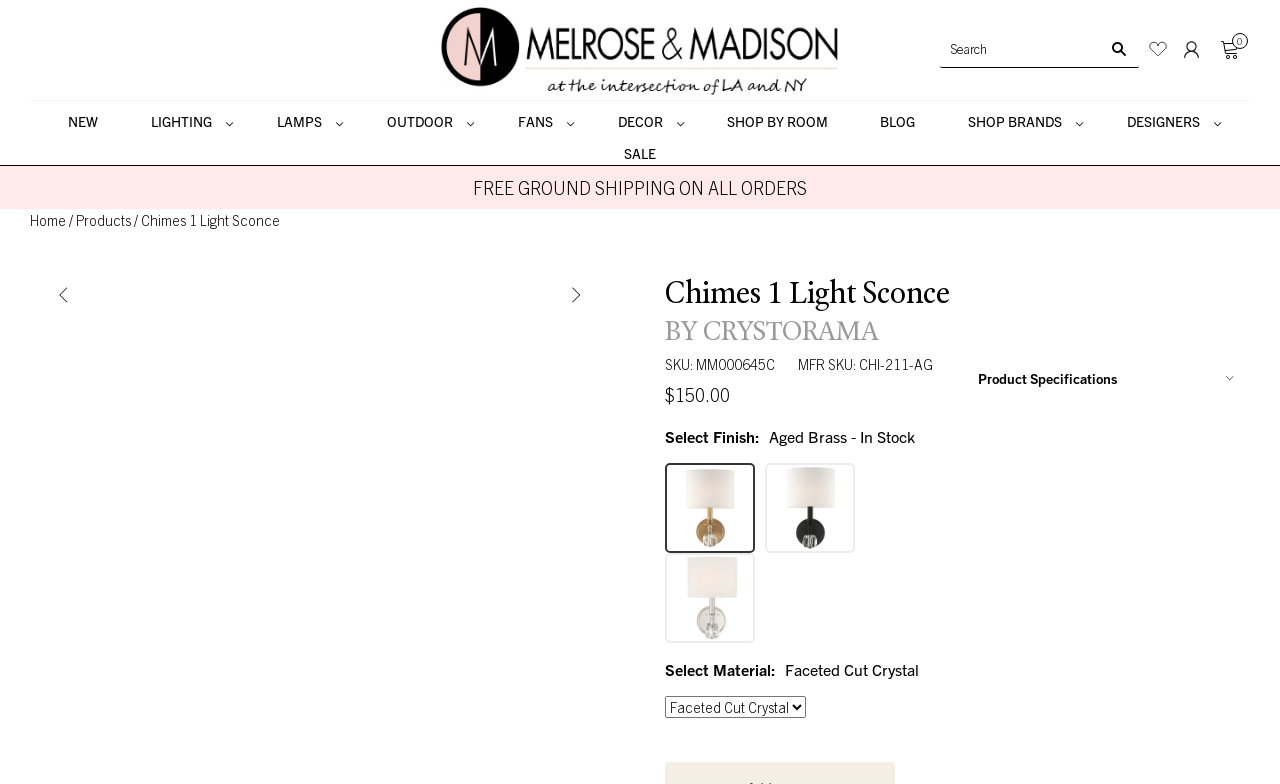Locate and provide the bounding box coordinates for the HTML element that matches this description: "Shop by Room".

[0.548, 0.14, 0.667, 0.171]